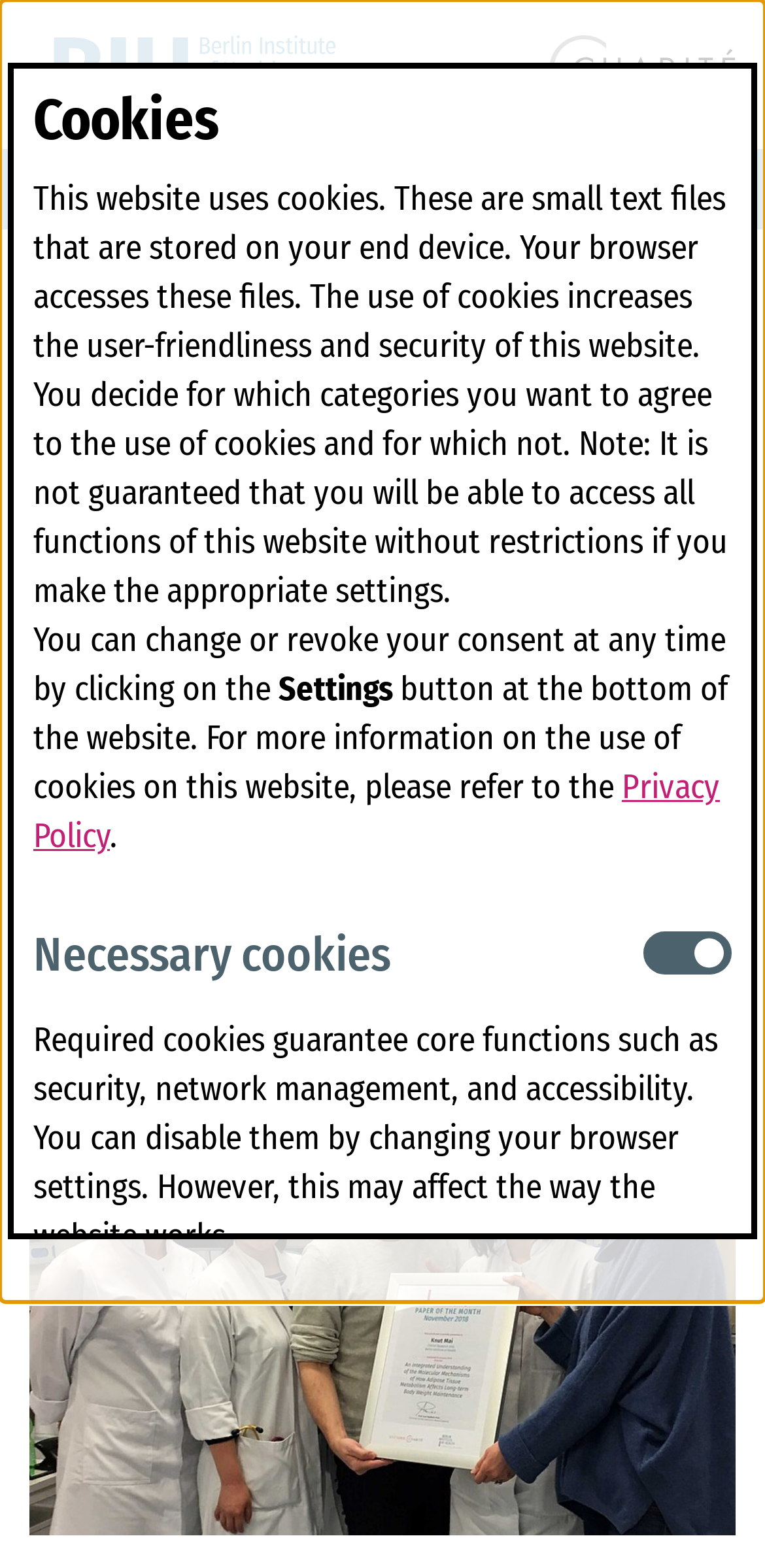Please identify the bounding box coordinates of the clickable area that will allow you to execute the instruction: "Navigate to About".

[0.038, 0.192, 0.169, 0.228]